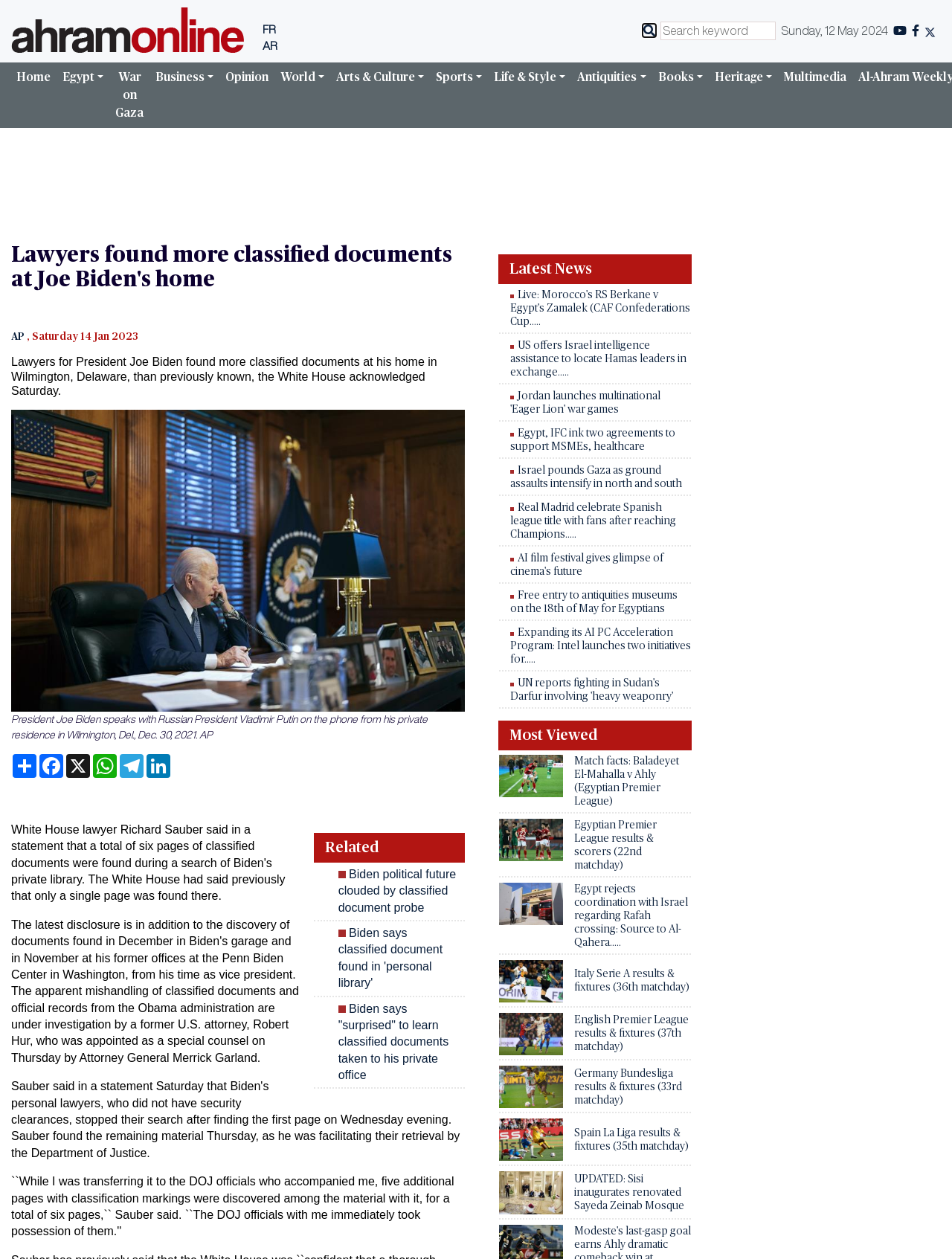Locate the bounding box coordinates of the clickable region to complete the following instruction: "Search for a keyword."

[0.694, 0.017, 0.815, 0.032]